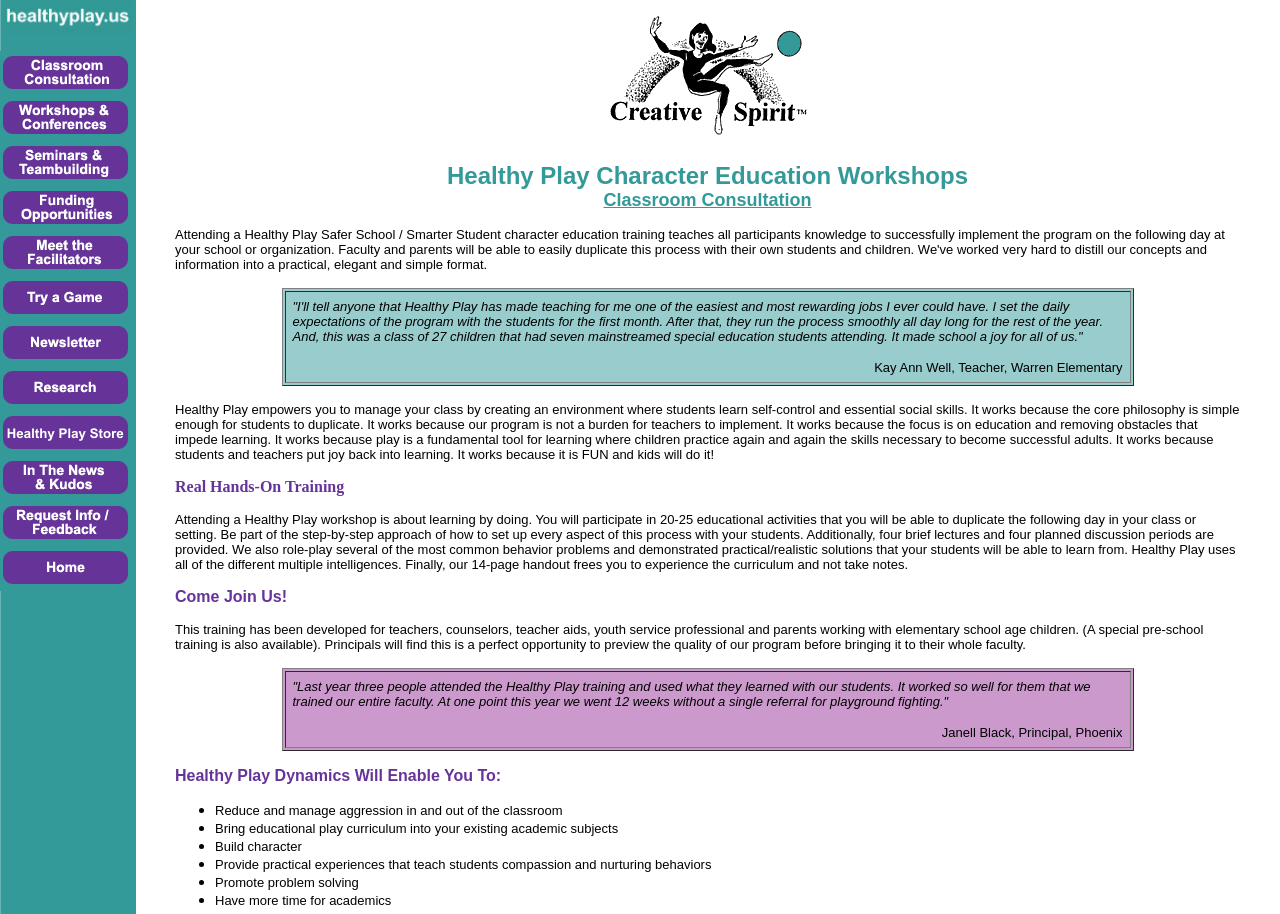Locate the UI element described as follows: "alt="Research"". Return the bounding box coordinates as four float numbers between 0 and 1 in the order [left, top, right, bottom].

[0.0, 0.434, 0.103, 0.453]